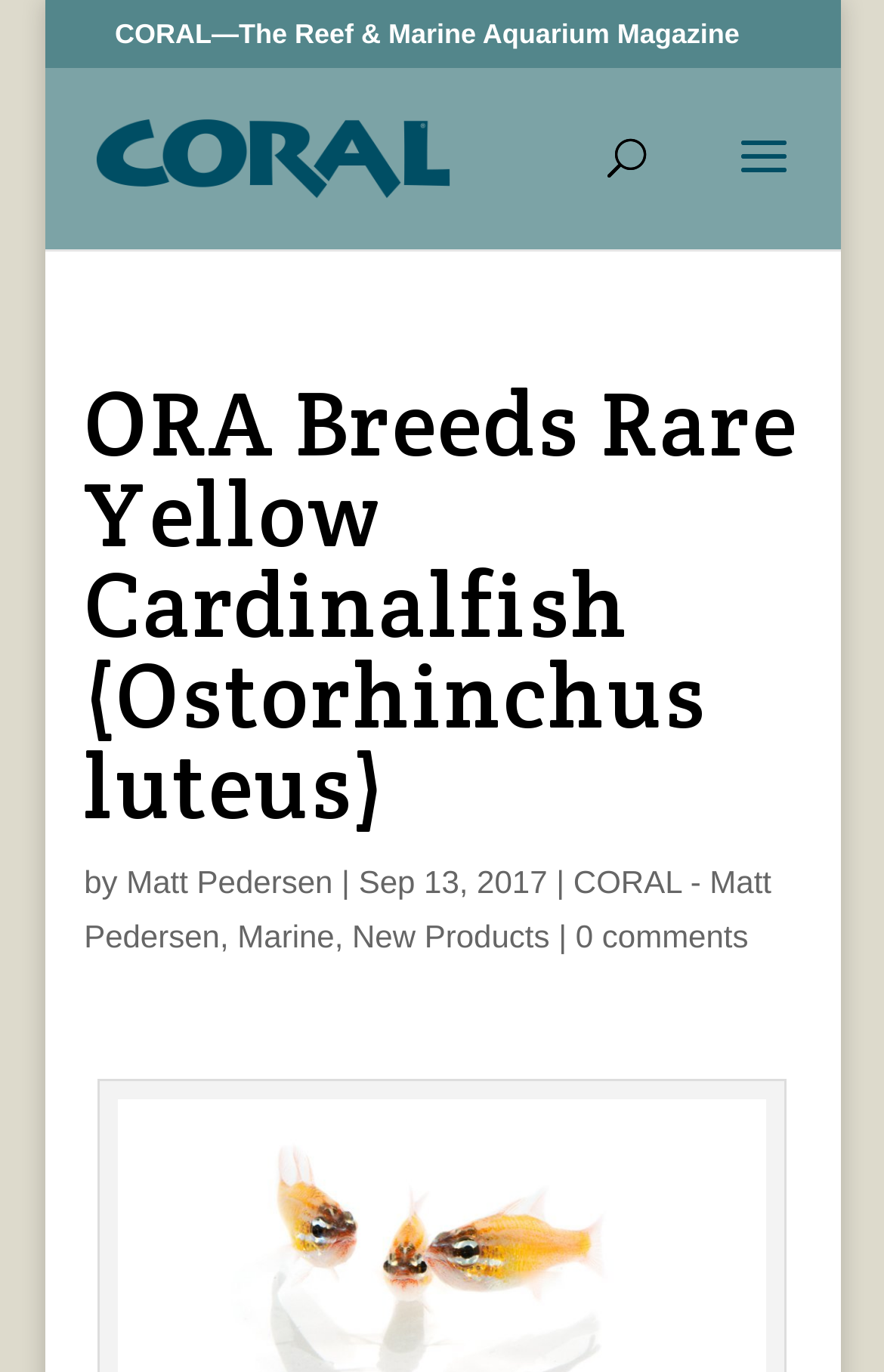Please provide the bounding box coordinates in the format (top-left x, top-left y, bottom-right x, bottom-right y). Remember, all values are floating point numbers between 0 and 1. What is the bounding box coordinate of the region described as: No Comments

None